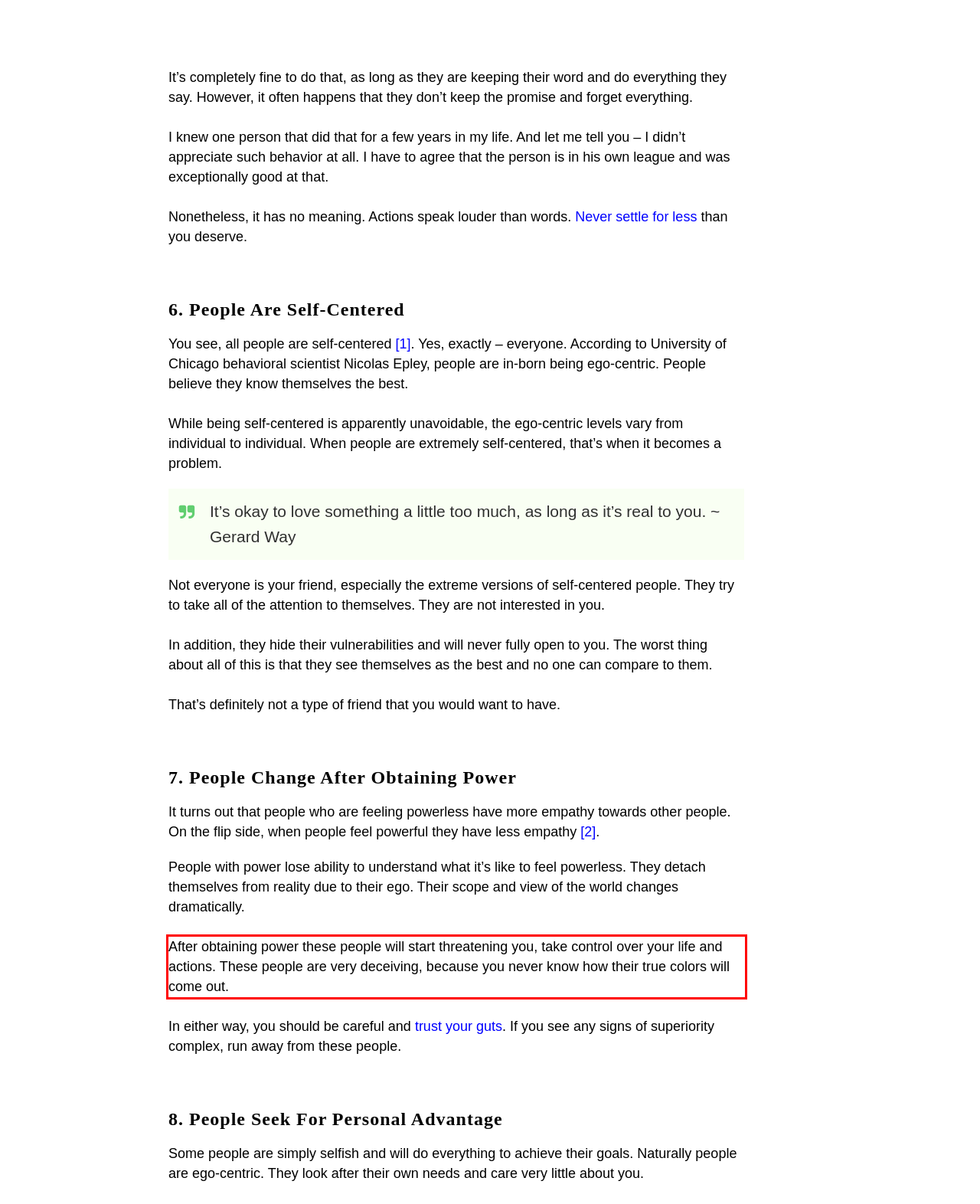Identify the red bounding box in the webpage screenshot and perform OCR to generate the text content enclosed.

After obtaining power these people will start threatening you, take control over your life and actions. These people are very deceiving, because you never know how their true colors will come out.